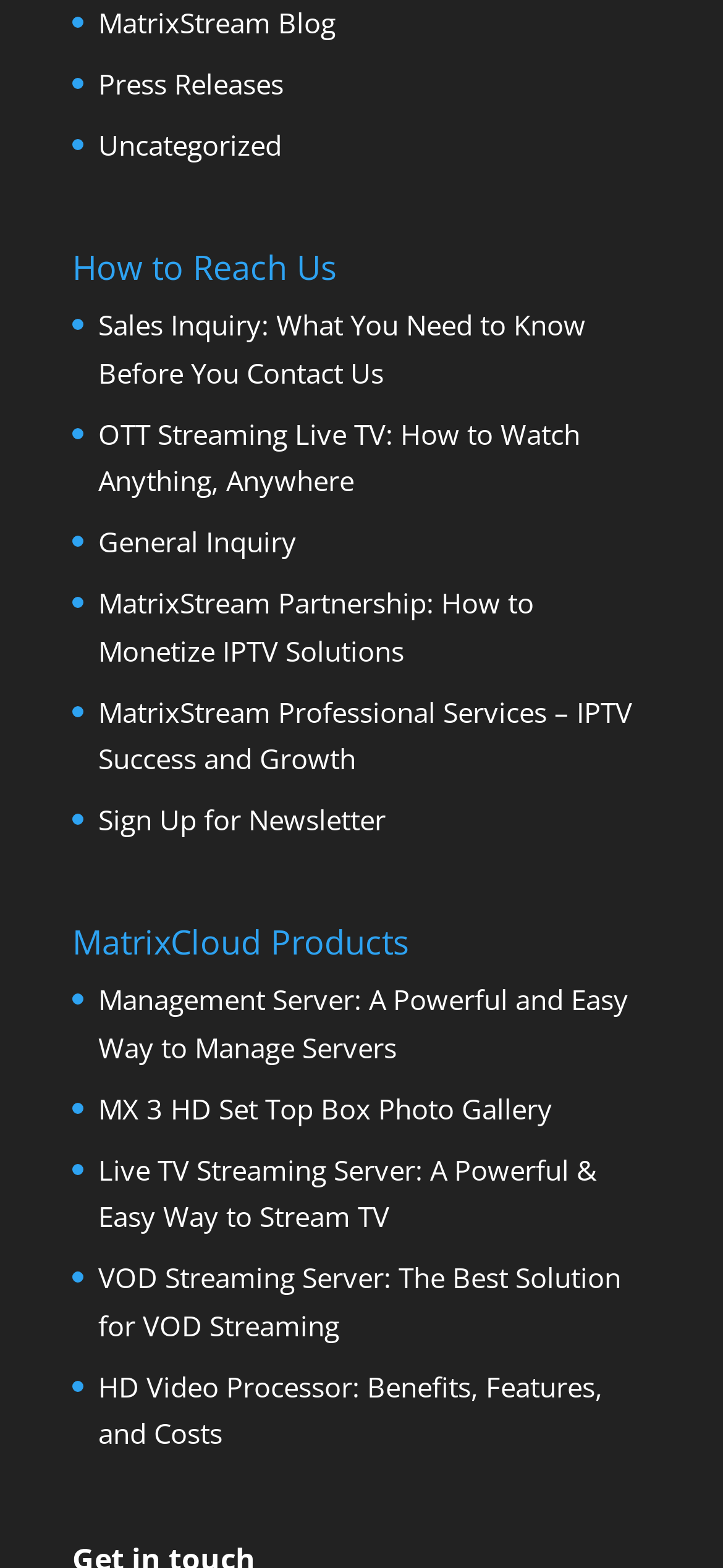From the screenshot, find the bounding box of the UI element matching this description: "Privacy Policy". Supply the bounding box coordinates in the form [left, top, right, bottom], each a float between 0 and 1.

None